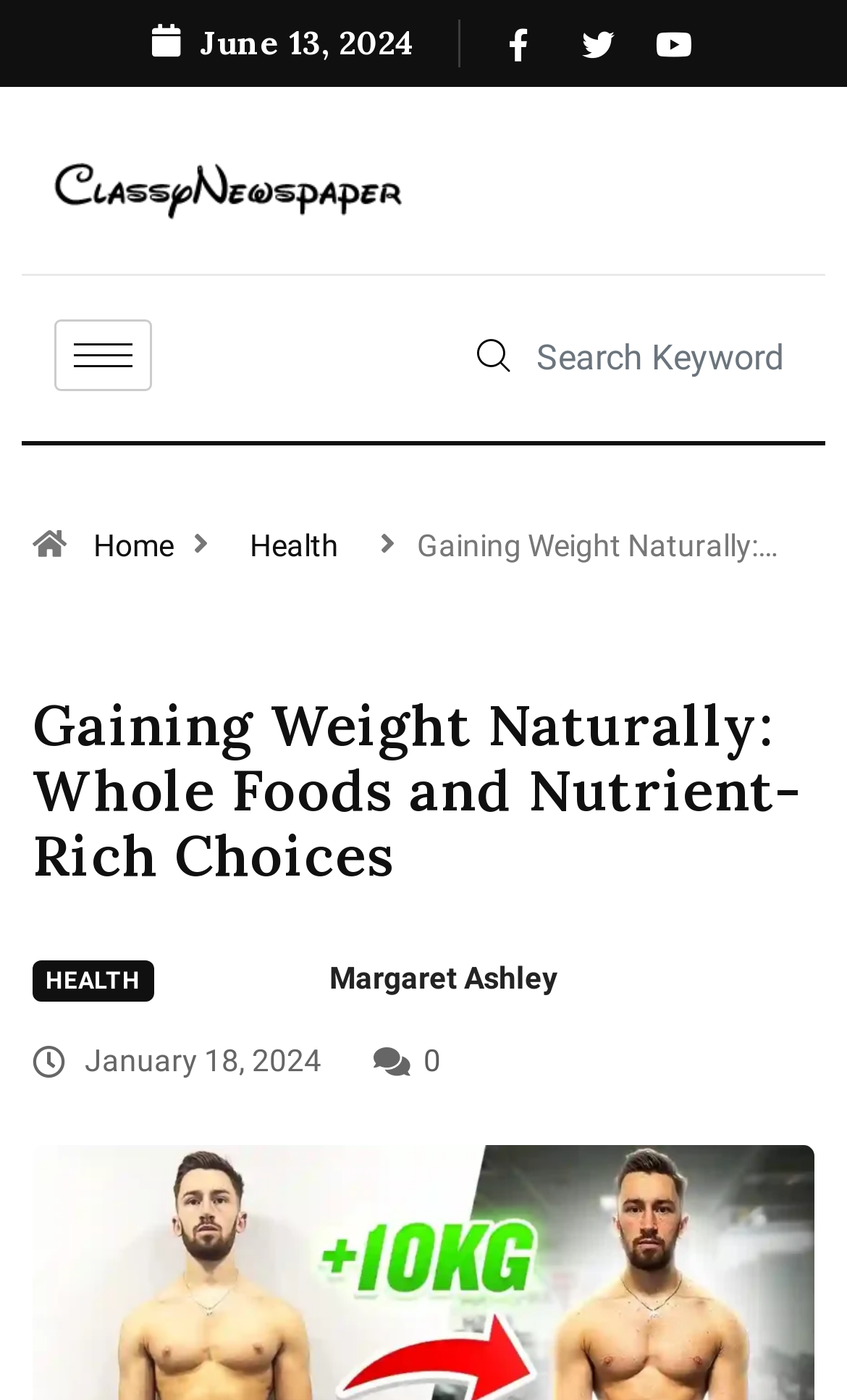Find the bounding box coordinates of the clickable area required to complete the following action: "click on the 'zelma' link".

None